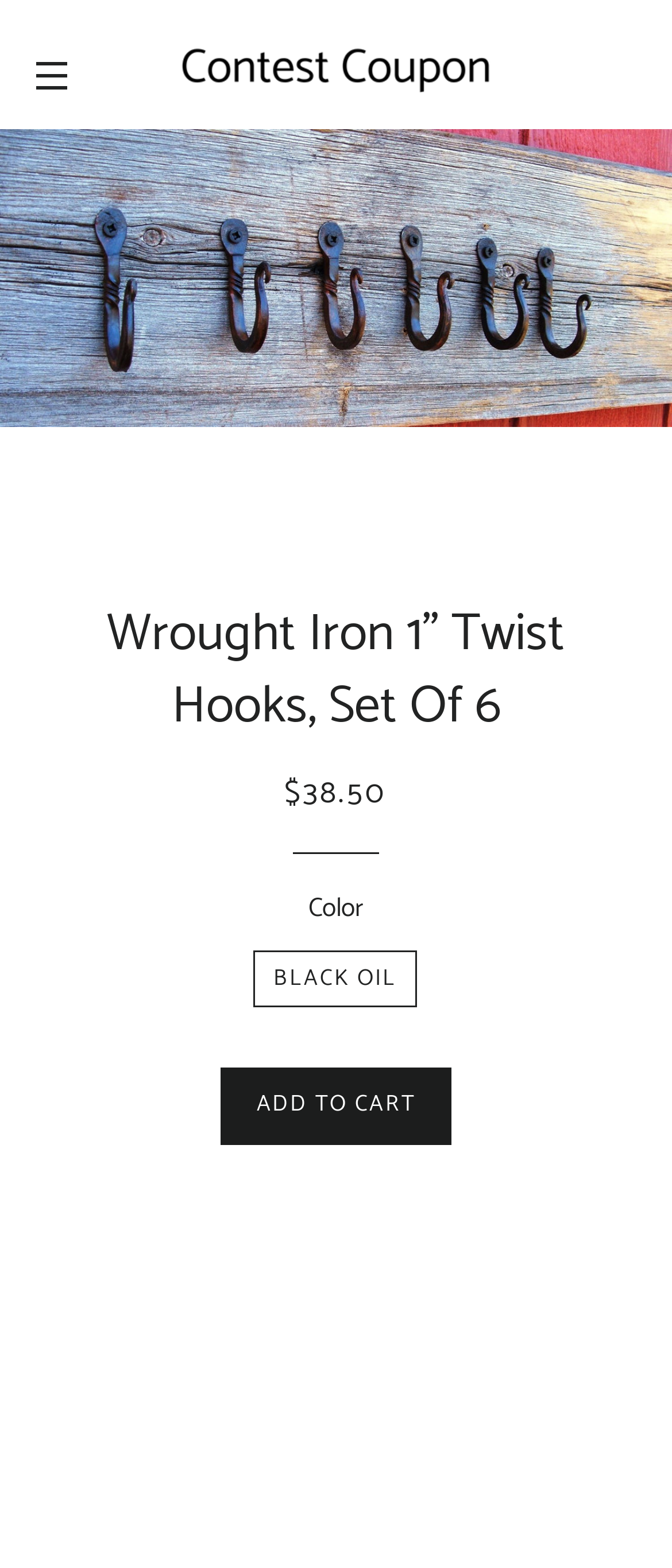Provide a brief response to the question using a single word or phrase: 
What is the bounding box coordinate of the image of the Wrought Iron 1" Twist Hooks?

[0.0, 0.082, 1.0, 0.272]